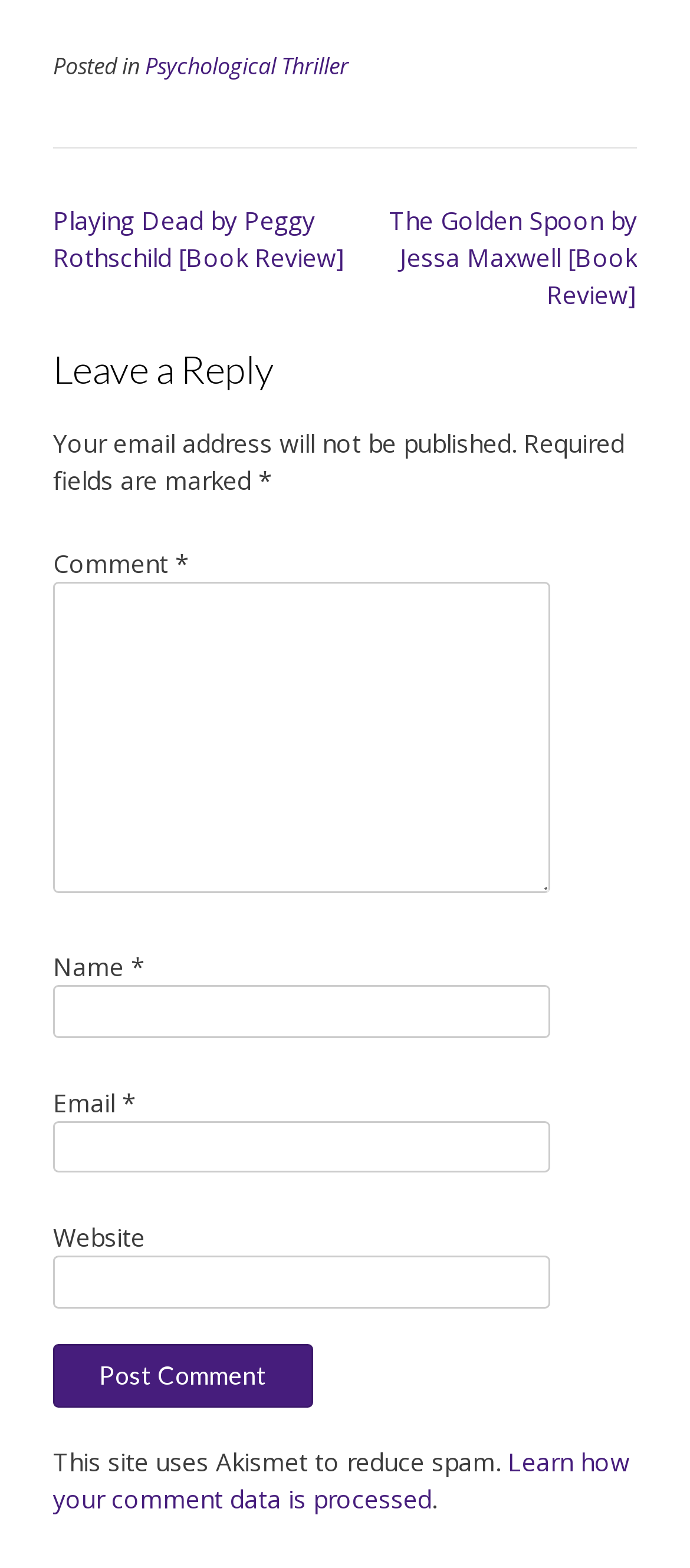Please specify the bounding box coordinates for the clickable region that will help you carry out the instruction: "Click on the 'Post Comment' button".

[0.077, 0.857, 0.454, 0.898]